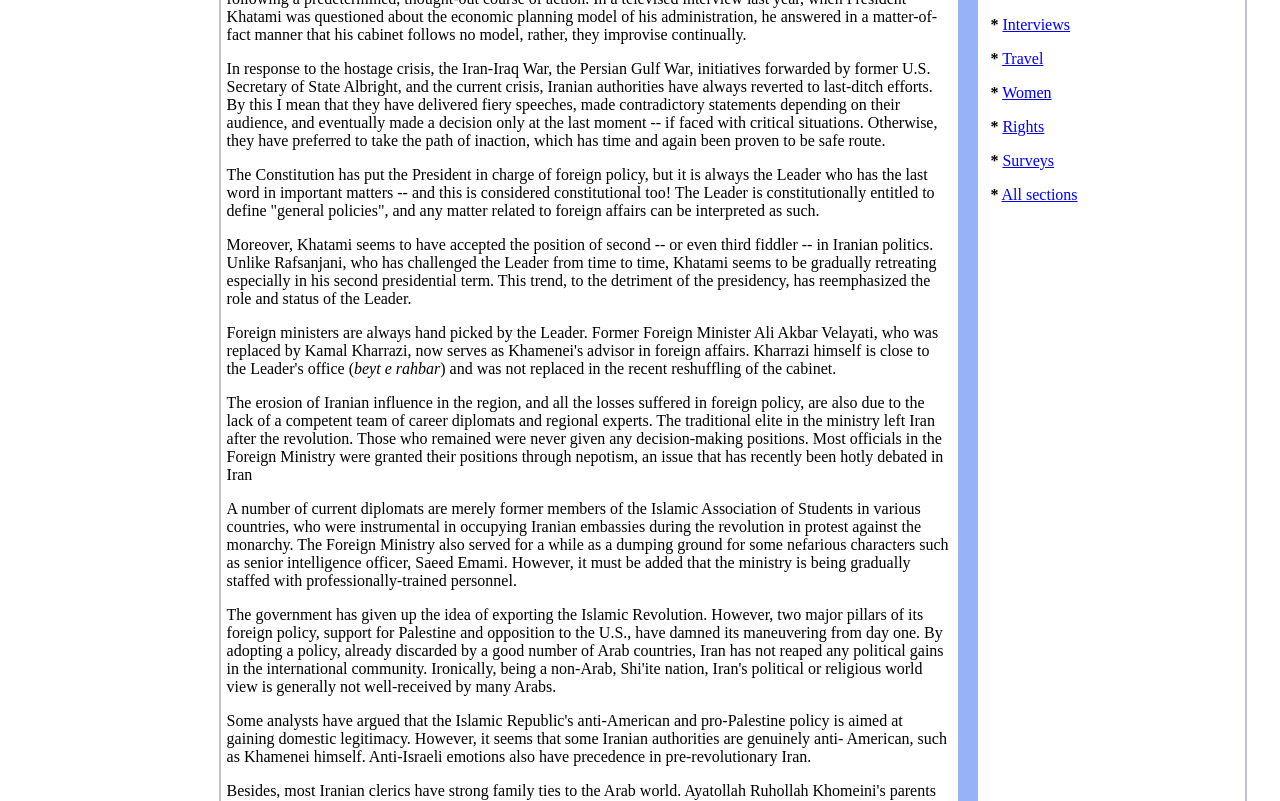Given the description of a UI element: "All sections", identify the bounding box coordinates of the matching element in the webpage screenshot.

[0.782, 0.232, 0.842, 0.253]